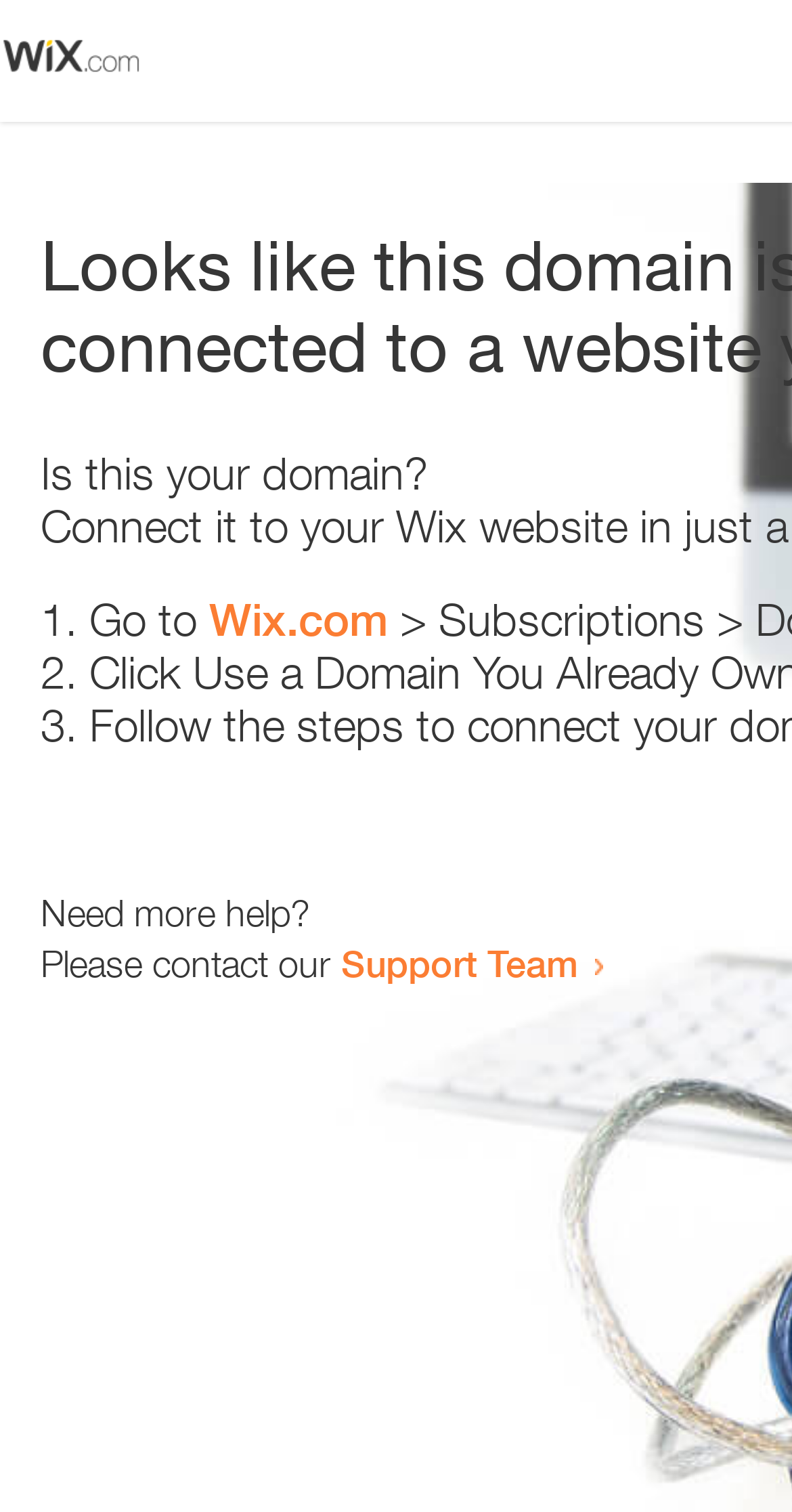Determine the bounding box coordinates for the UI element described. Format the coordinates as (top-left x, top-left y, bottom-right x, bottom-right y) and ensure all values are between 0 and 1. Element description: Support Team

[0.431, 0.622, 0.731, 0.652]